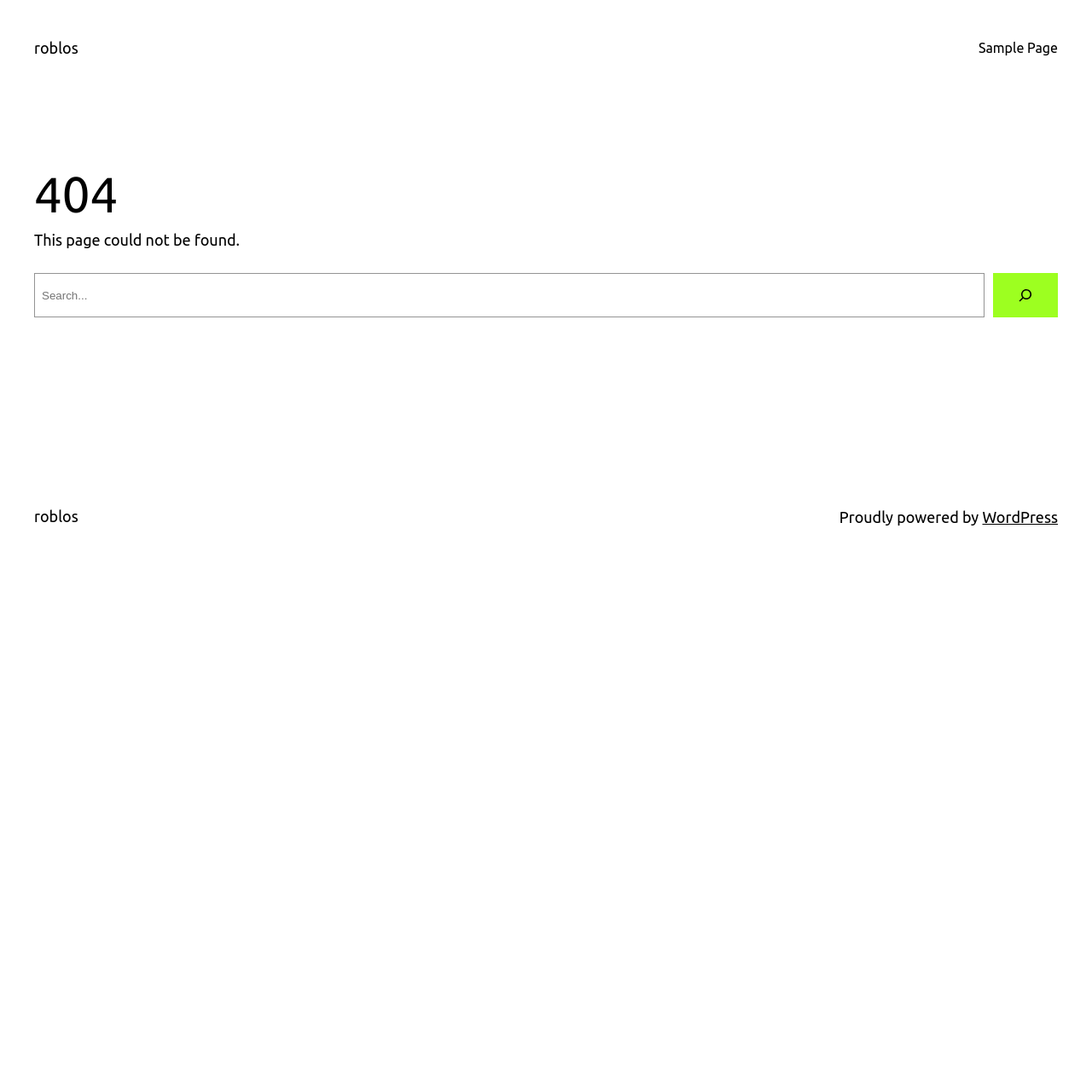What is the error code displayed on the page?
Based on the image, provide your answer in one word or phrase.

404